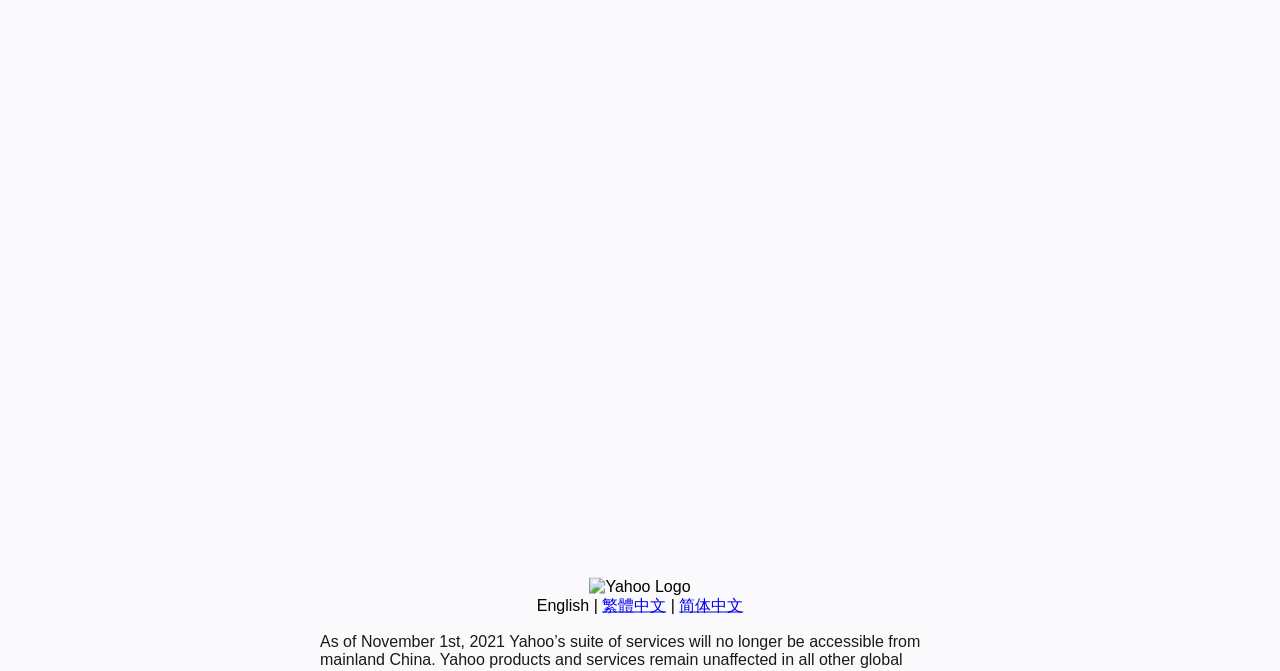Predict the bounding box of the UI element based on this description: "English".

[0.419, 0.889, 0.46, 0.914]